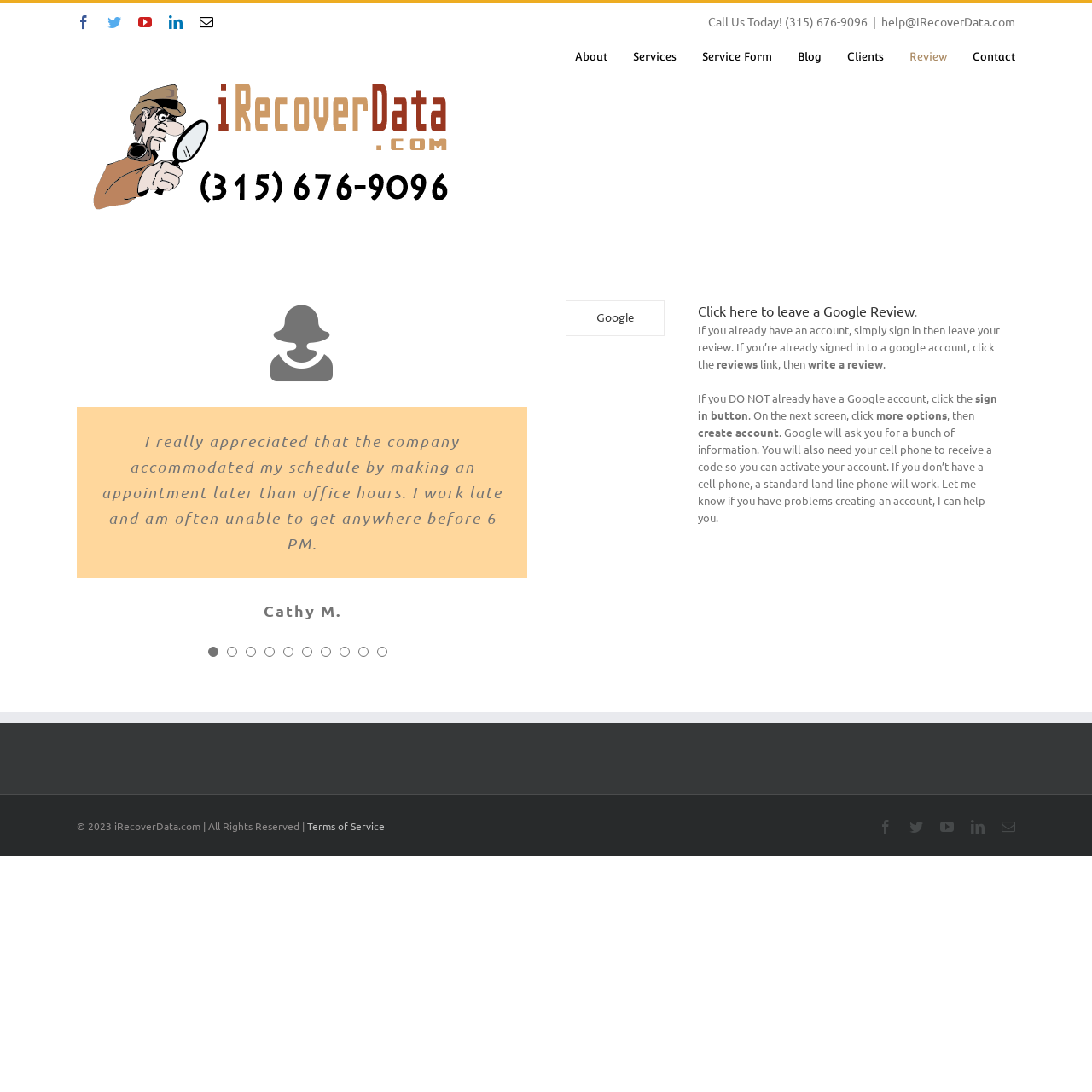What is the name of the company?
Please ensure your answer to the question is detailed and covers all necessary aspects.

The company's name, iRecoverData.com, can be found at the top of the webpage, next to the logo.